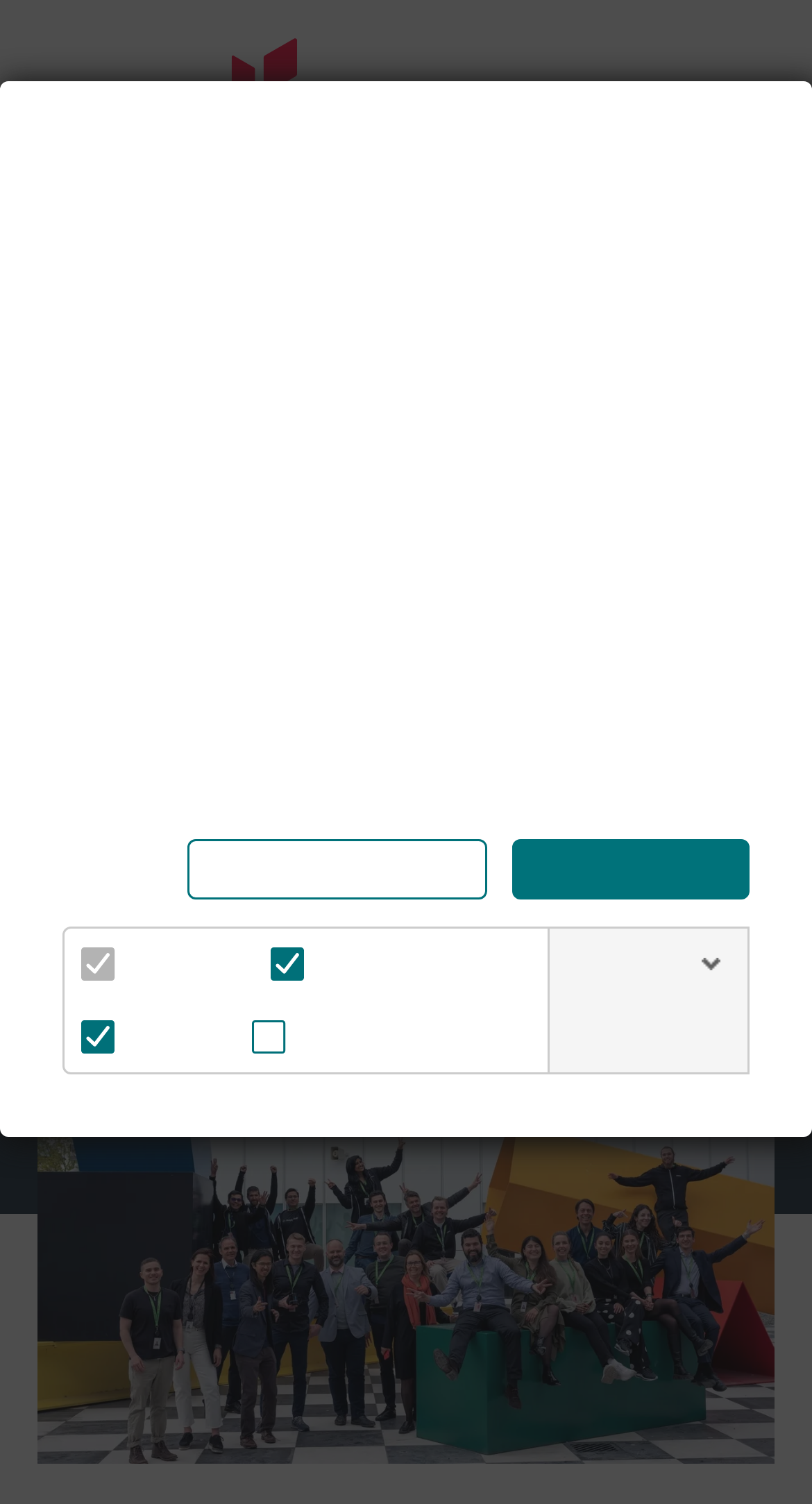Identify the bounding box coordinates for the UI element described as: "December 15, 2020December 17, 2020". The coordinates should be provided as four floats between 0 and 1: [left, top, right, bottom].

None